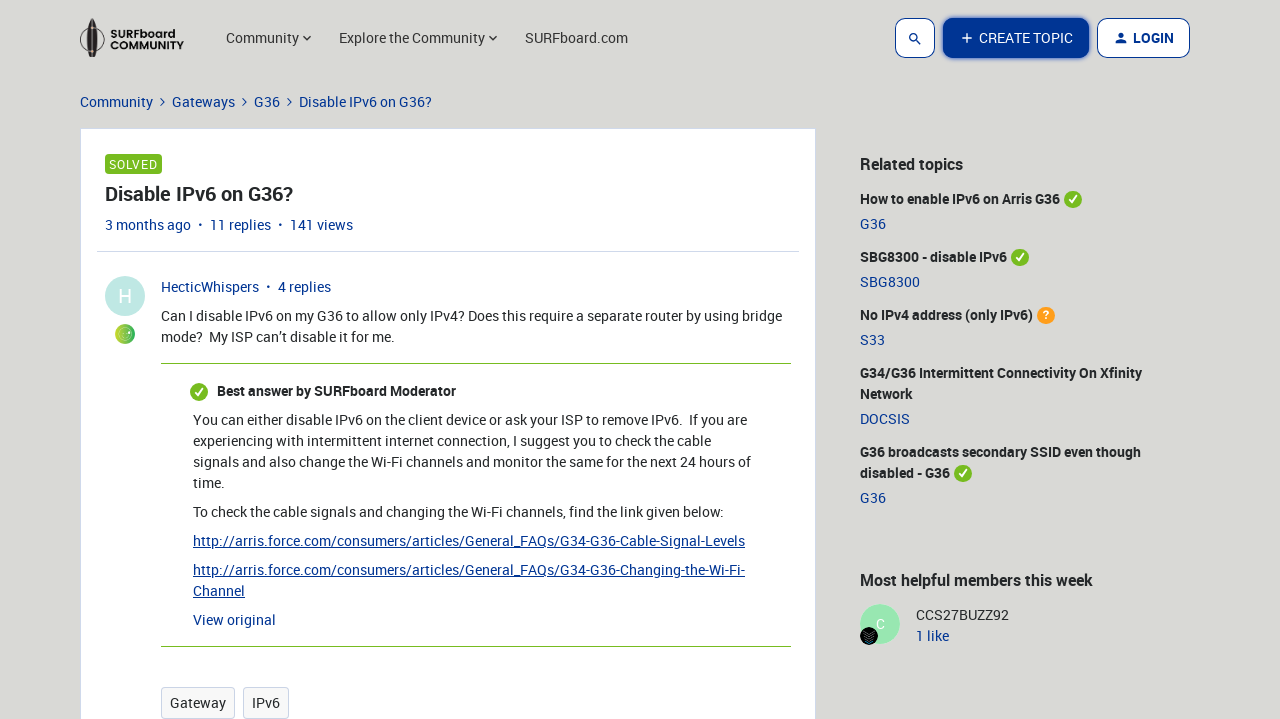Please identify and generate the text content of the webpage's main heading.

Disable IPv6 on G36?